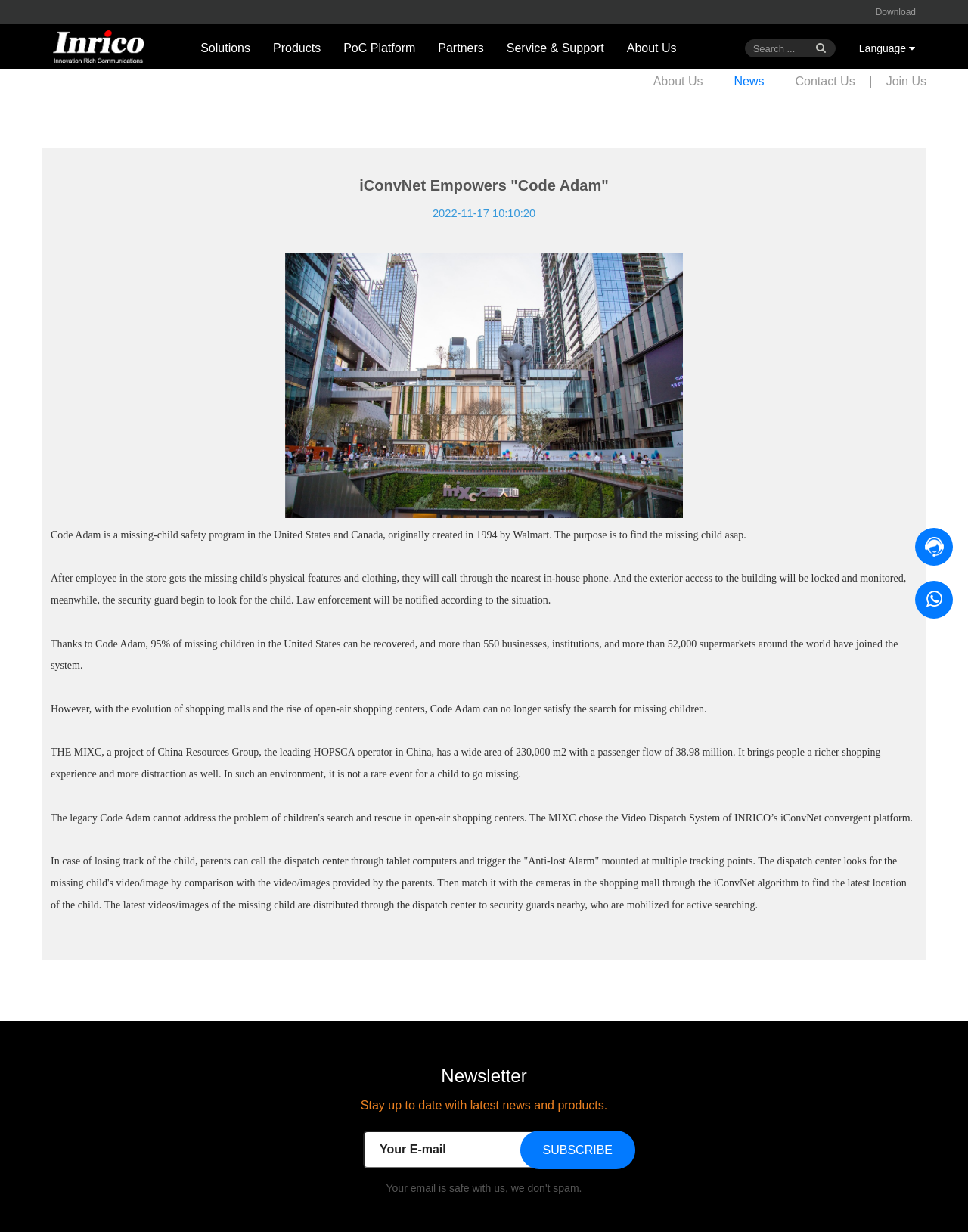Point out the bounding box coordinates of the section to click in order to follow this instruction: "Click the 'Download' link".

[0.904, 0.006, 0.946, 0.014]